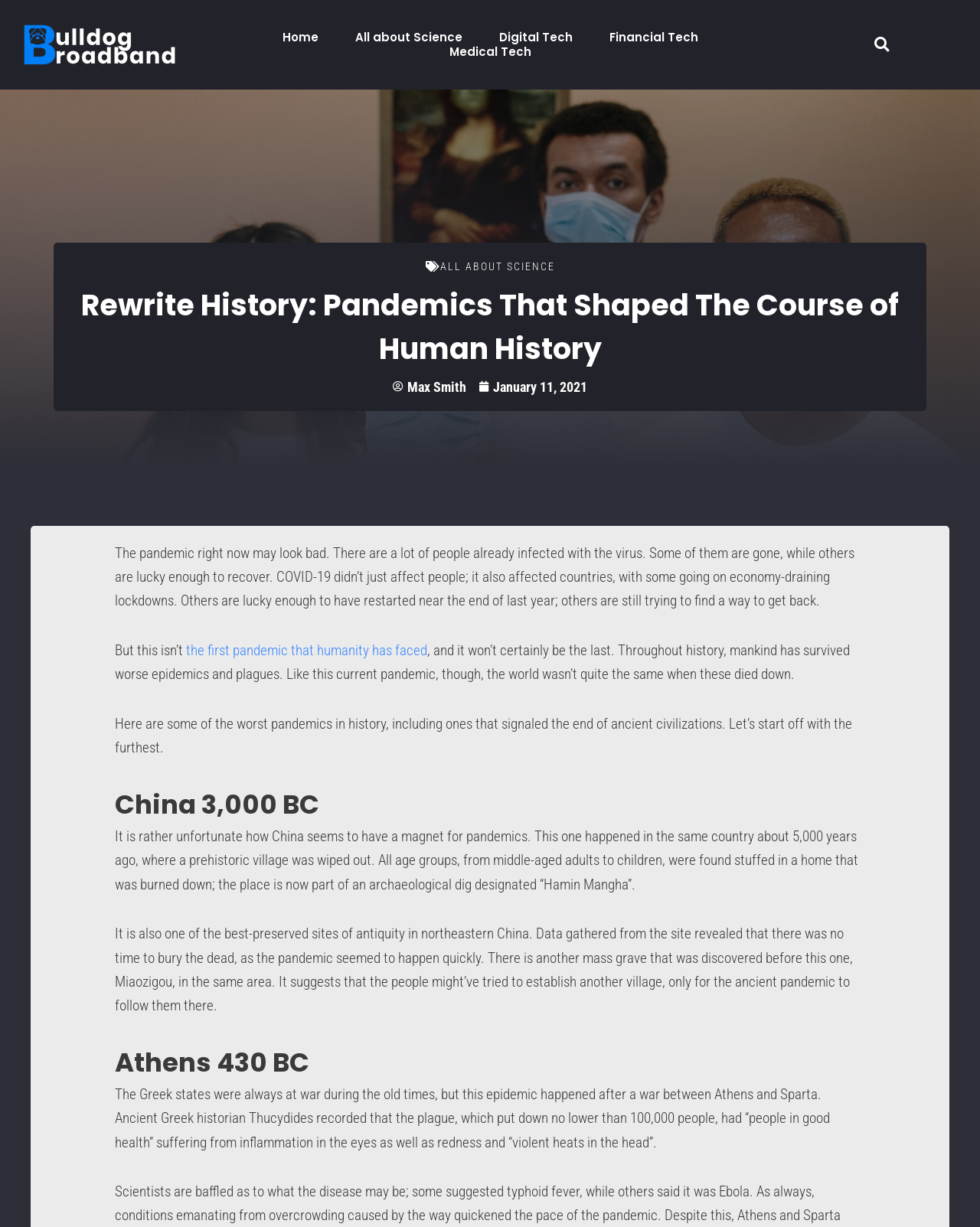Given the description "January 11, 2021", determine the bounding box of the corresponding UI element.

[0.488, 0.308, 0.599, 0.322]